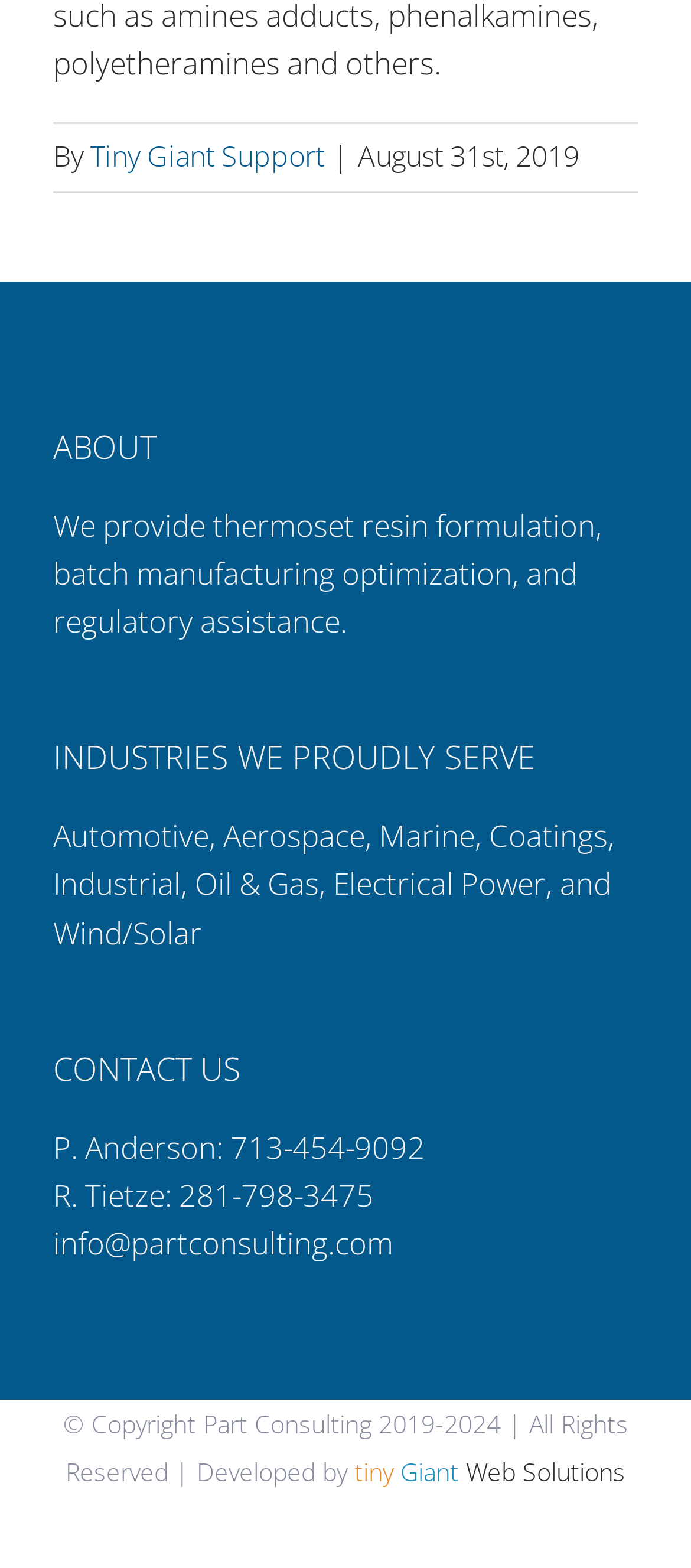Given the element description, predict the bounding box coordinates in the format (top-left x, top-left y, bottom-right x, bottom-right y), using floating point numbers between 0 and 1: Tiny Giant Support

[0.131, 0.087, 0.469, 0.112]